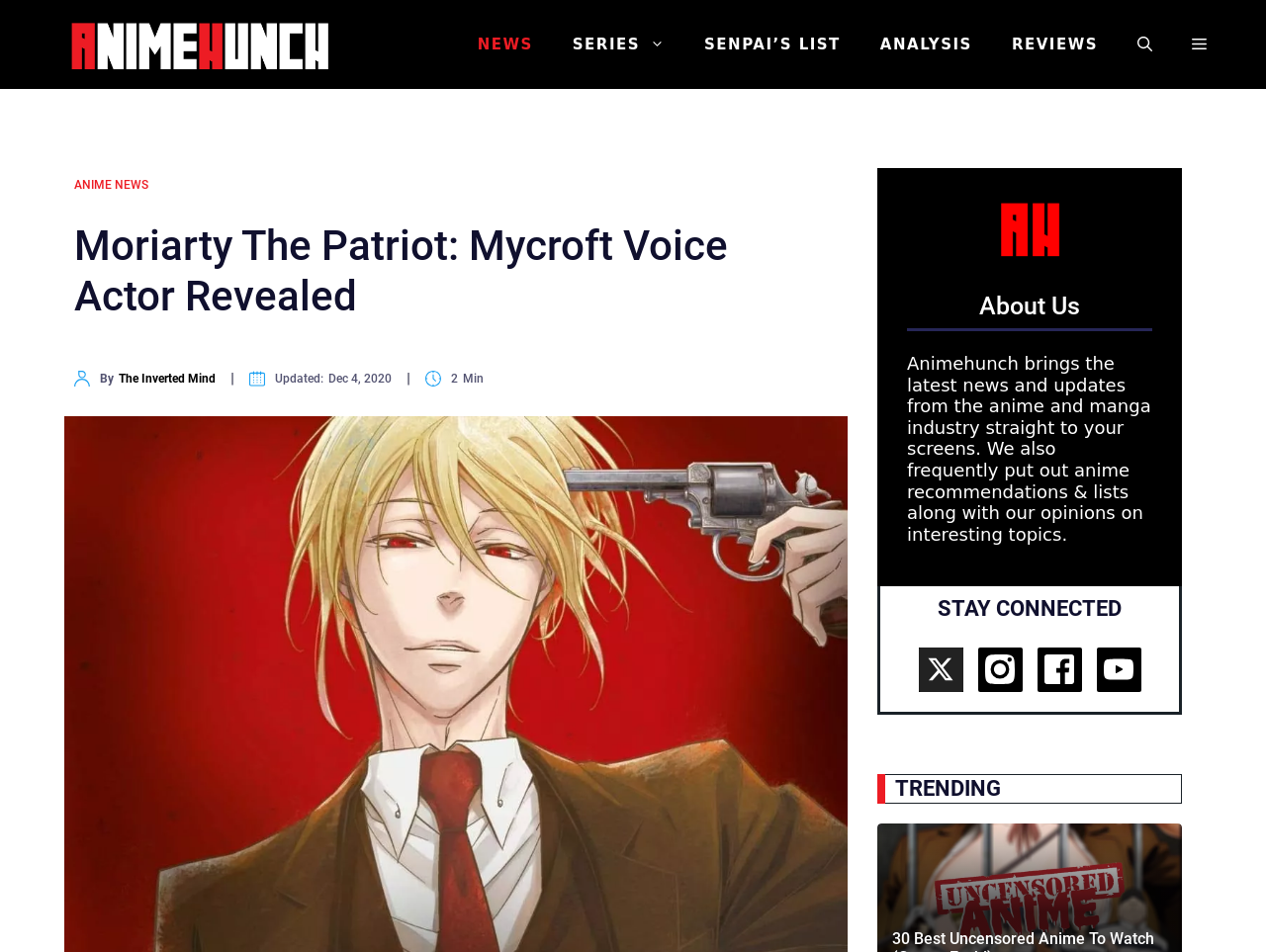What is the name of the anime series mentioned?
Make sure to answer the question with a detailed and comprehensive explanation.

The webpage has a heading 'Moriarty The Patriot: Mycroft Voice Actor Revealed' which indicates that the anime series being referred to is Moriarty The Patriot.